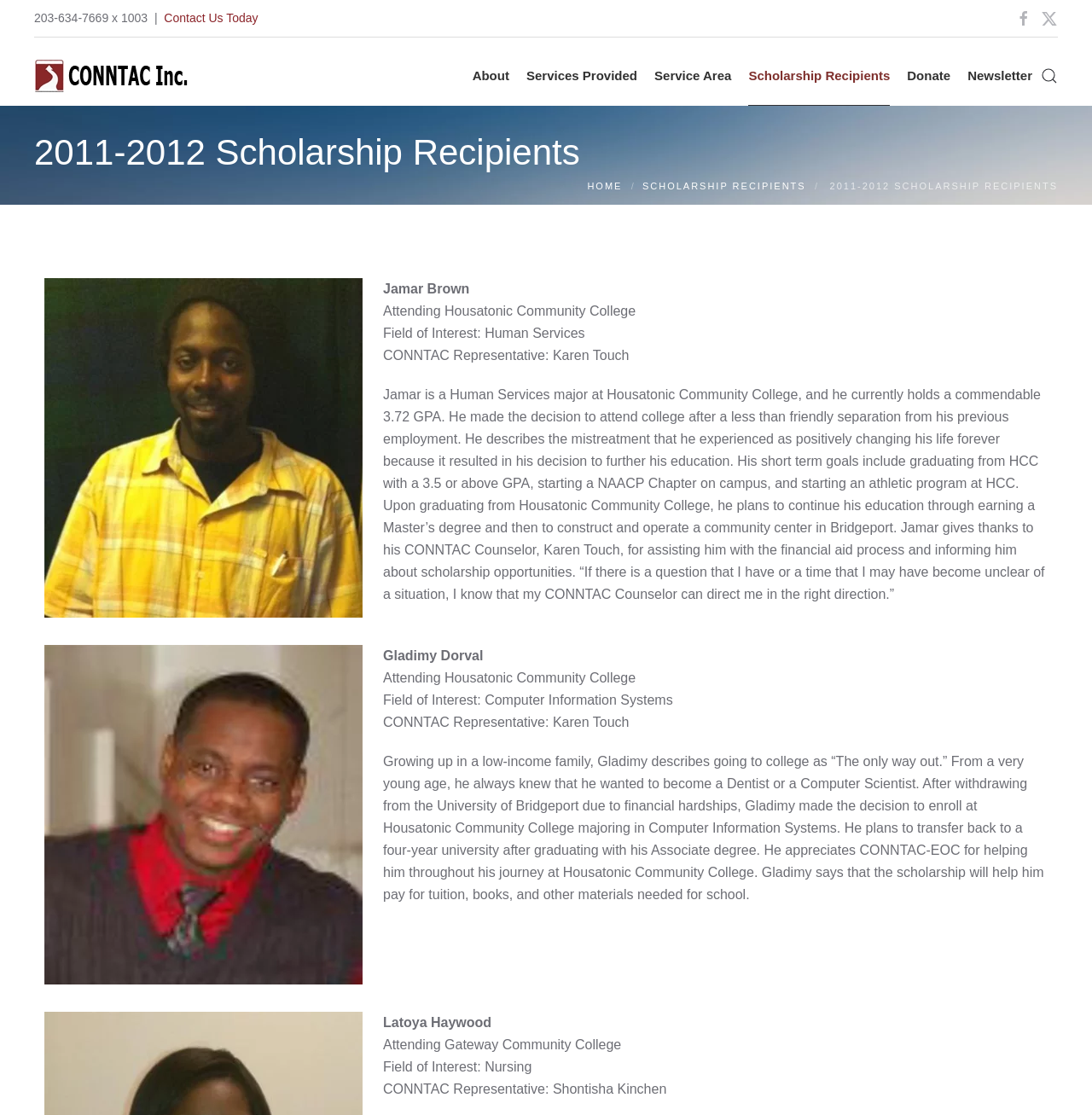Provide a comprehensive caption for the webpage.

The webpage is about the 2011-2012 scholarship recipients of Conntac Inc. At the top left, there is a link to skip to the main content. Next to it, there is a phone number and an email address. On the top right, there are two social media links with icons. Below them, there is a navigation menu with links to different sections of the website, including "About", "Services Provided", "Service Area", "Scholarship Recipients", "Donate", and "Newsletter". 

On the left side, there is a heading that reads "2011-2012 Scholarship Recipients". Below it, there is a breadcrumb navigation showing the current page's location in the website's hierarchy. The main content of the page is a list of scholarship recipients, presented in a table format. Each row represents a recipient, with their name, photo, and a brief description of their background, academic goals, and how the scholarship will help them. There are two recipients listed, Jamar Brown and Gladimy Dorval, both attending Housatonic Community College.